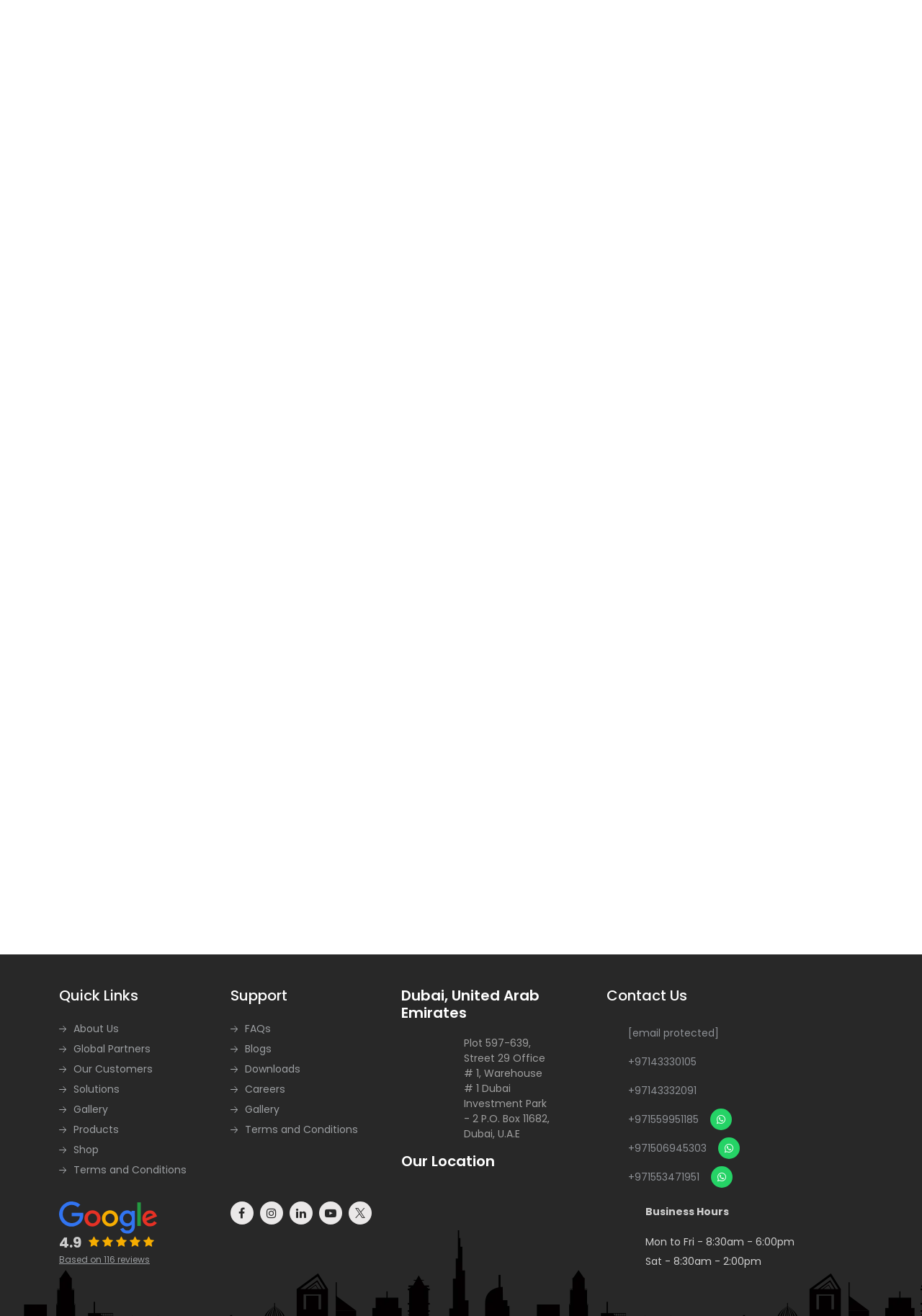Answer with a single word or phrase: 
What is the display type of the flow meter?

7 – 6 – 5 LCD display